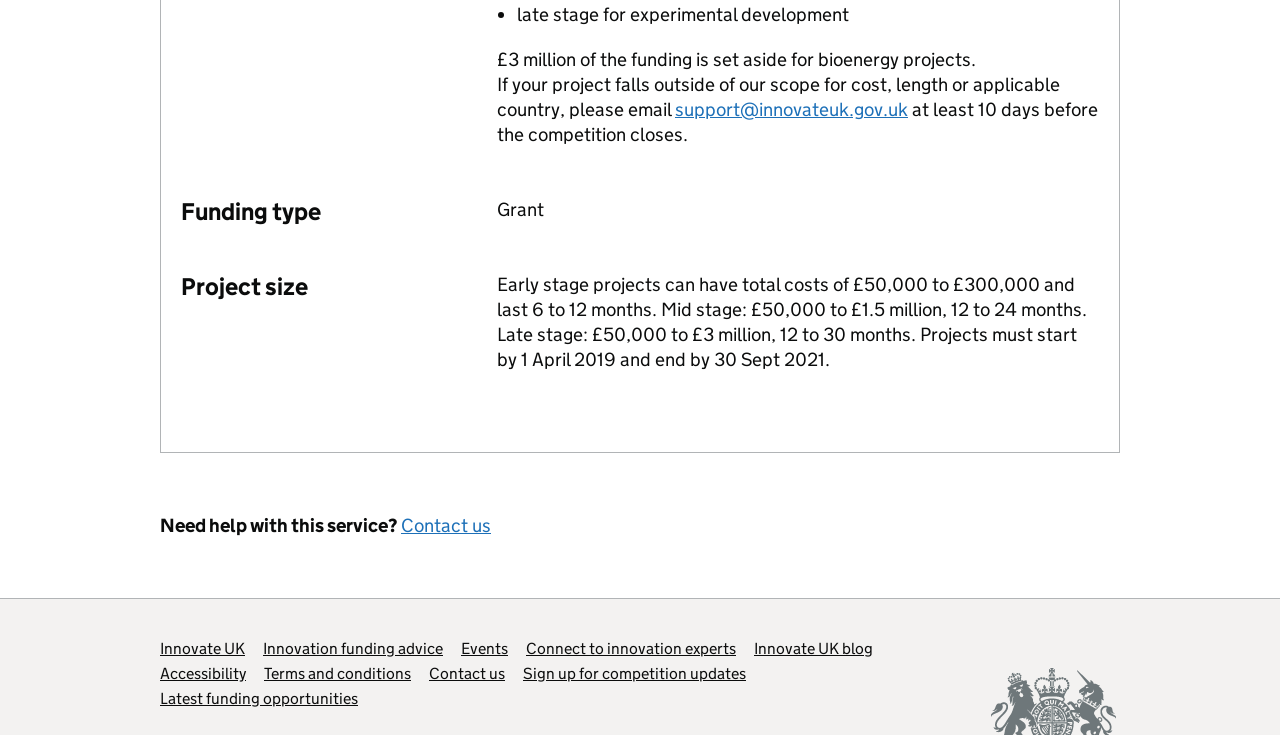Using the details in the image, give a detailed response to the question below:
What is the deadline to start projects?

The webpage mentions that 'projects must start by 1 April 2019 and end by 30 Sept 2021', so the deadline to start projects is 1 April 2019.